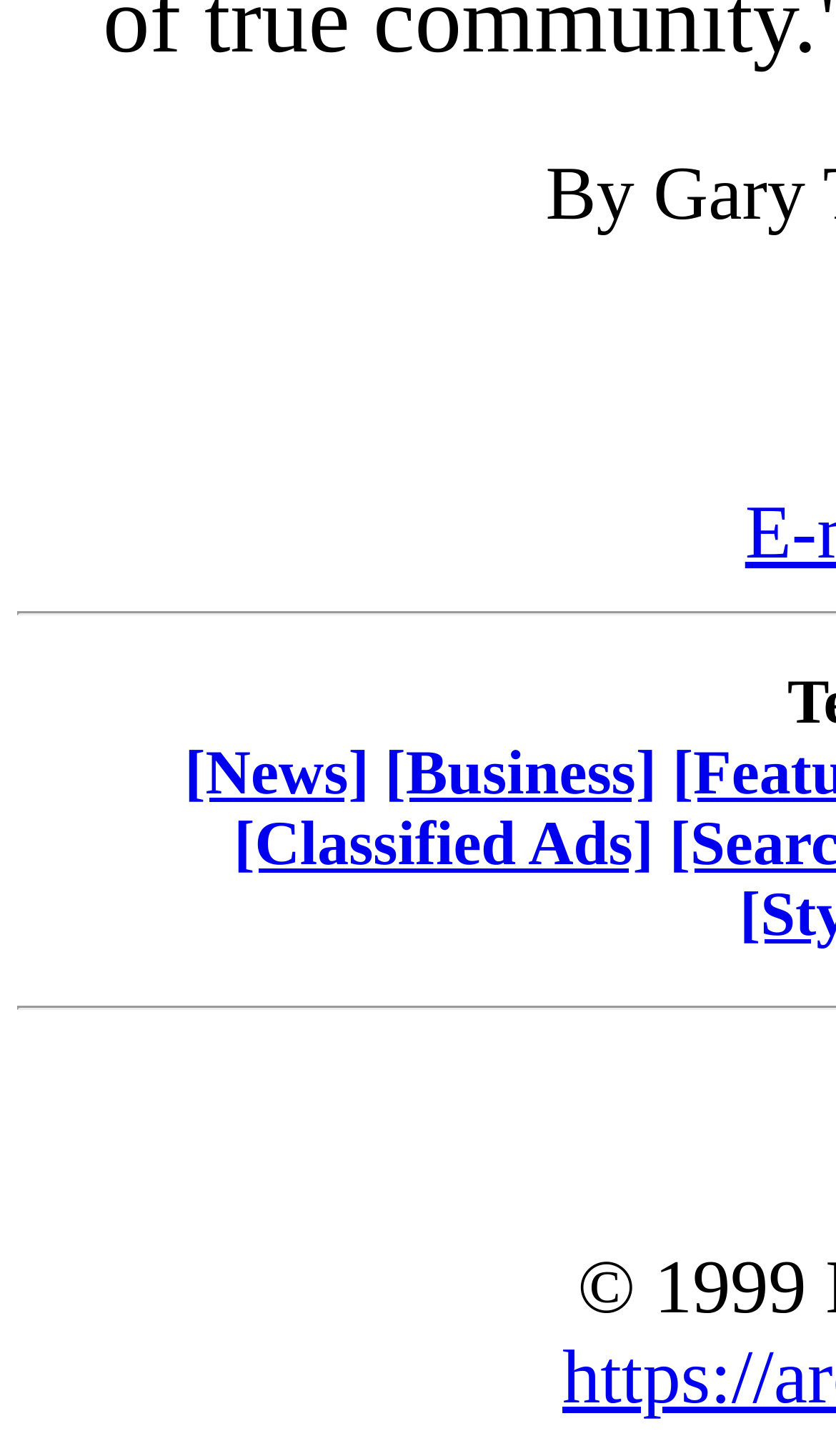Bounding box coordinates are specified in the format (top-left x, top-left y, bottom-right x, bottom-right y). All values are floating point numbers bounded between 0 and 1. Please provide the bounding box coordinate of the region this sentence describes: [Classified Ads]

[0.28, 0.556, 0.782, 0.604]